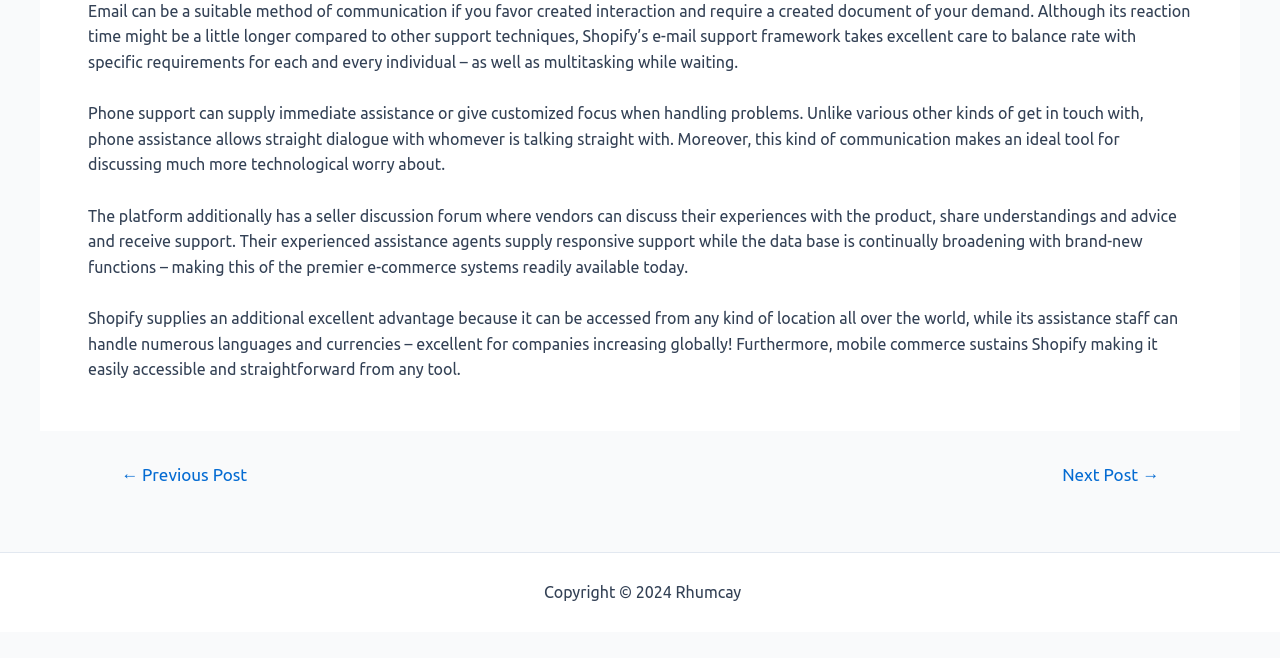What type of support does Shopify offer?
Answer the question with a single word or phrase by looking at the picture.

Email, Phone, Forum